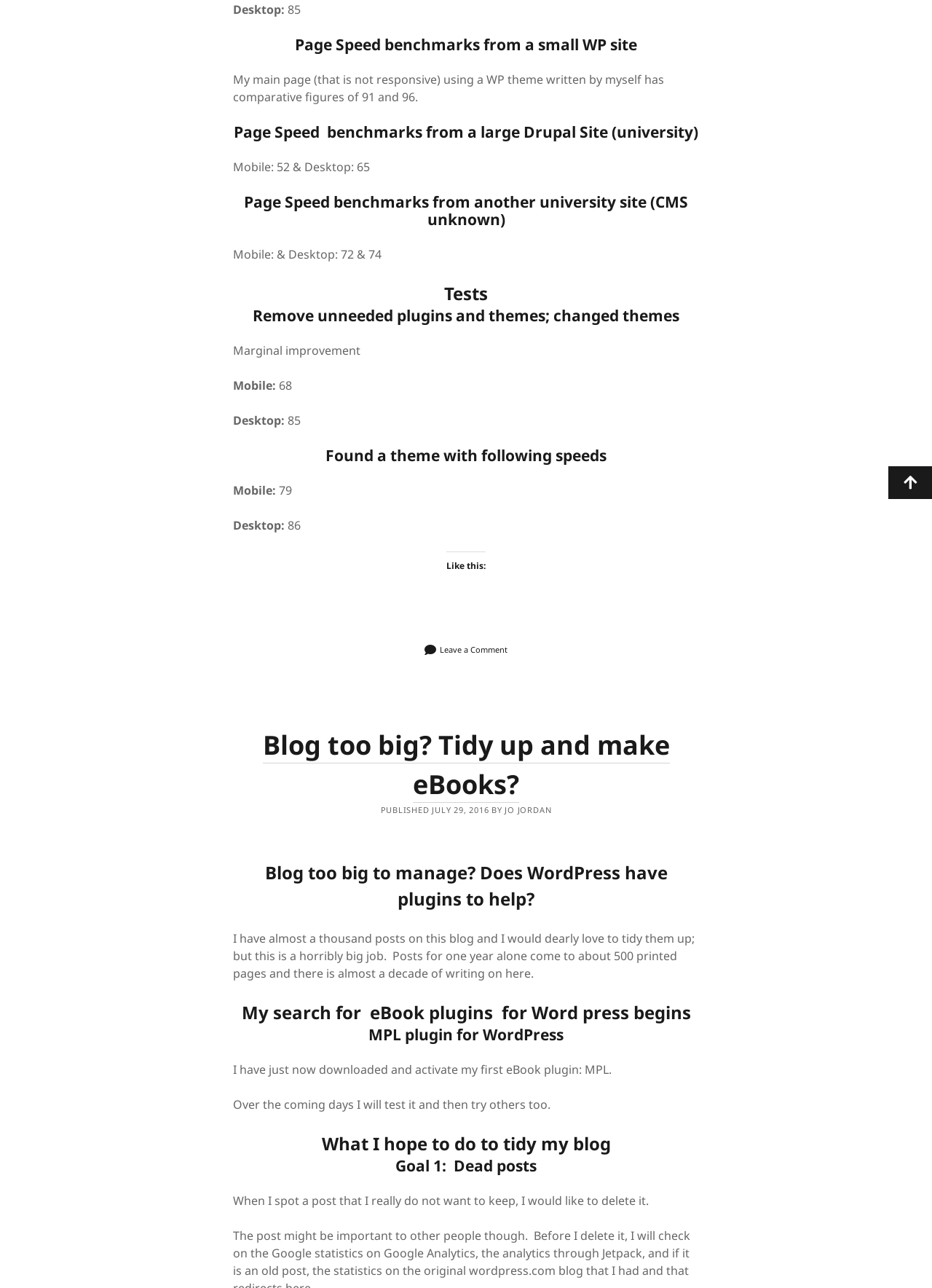Provide the bounding box coordinates of the UI element that matches the description: "Wordpress".

[0.096, 0.135, 0.141, 0.144]